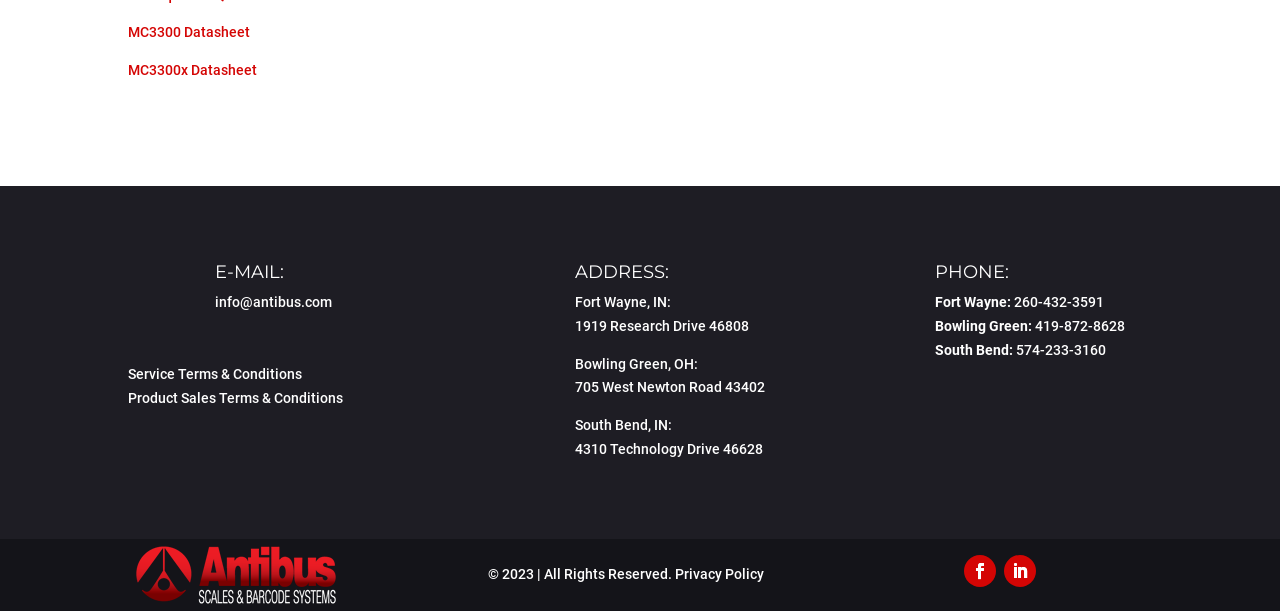Determine the bounding box coordinates of the region I should click to achieve the following instruction: "View MC3300 Datasheet". Ensure the bounding box coordinates are four float numbers between 0 and 1, i.e., [left, top, right, bottom].

[0.1, 0.04, 0.195, 0.066]